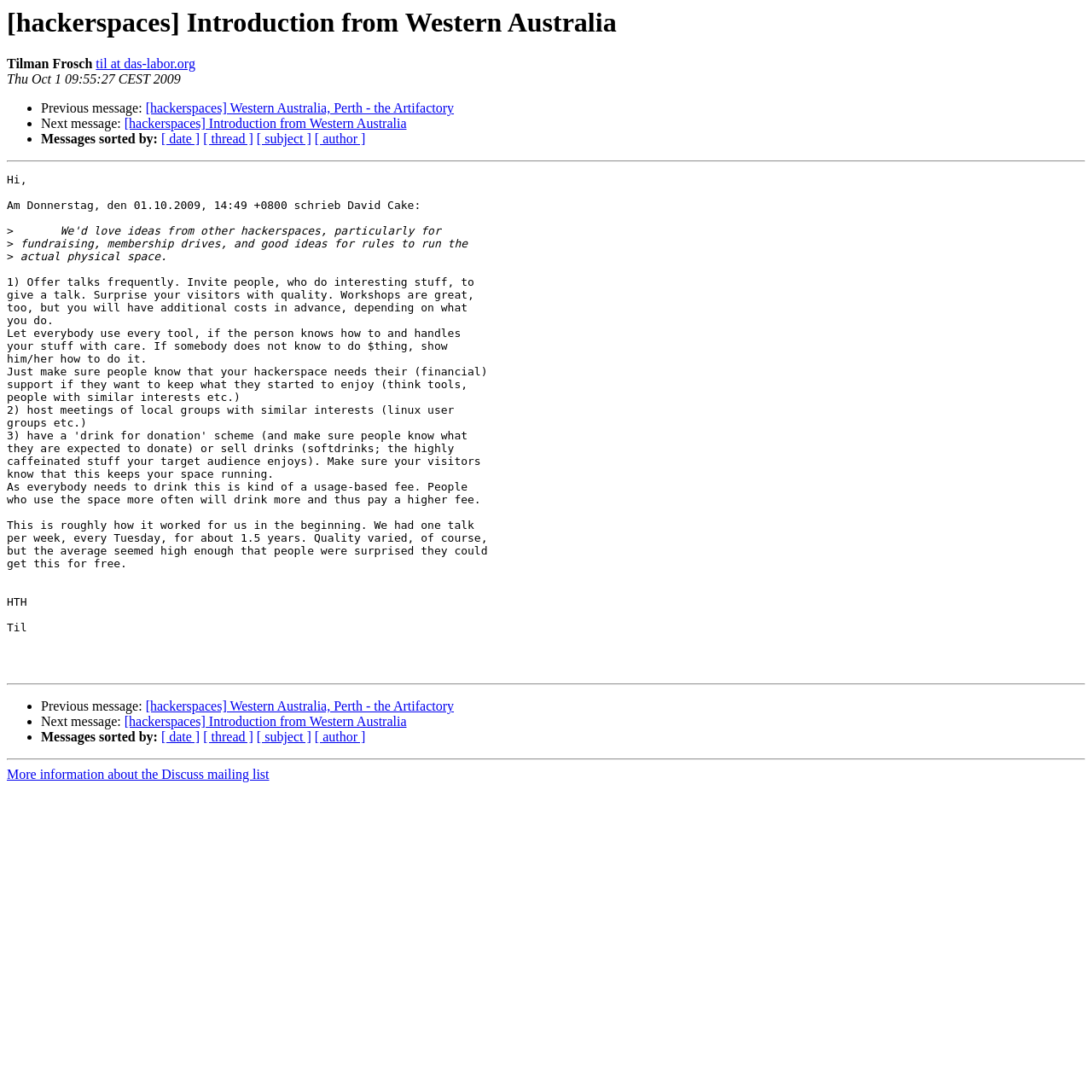Based on the description "[hackerspaces] Introduction from Western Australia", find the bounding box of the specified UI element.

[0.114, 0.654, 0.372, 0.668]